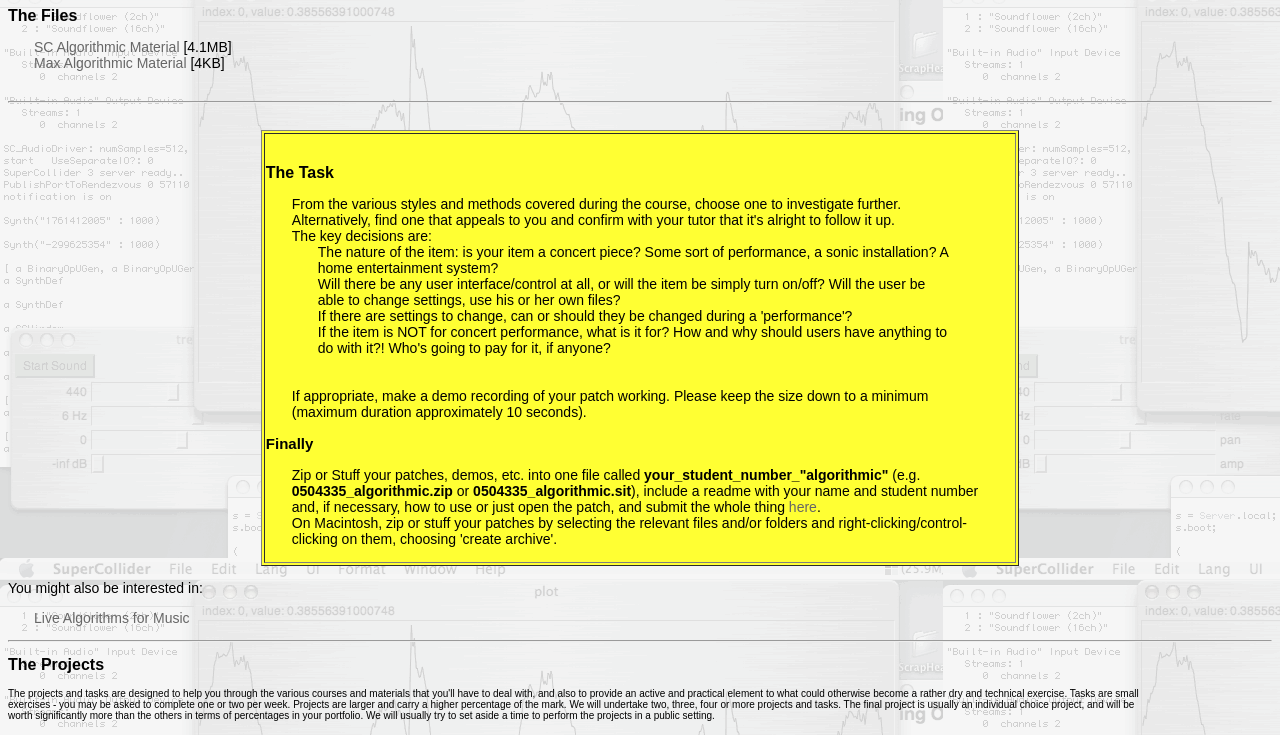Identify the bounding box of the UI element described as follows: "Max Algorithmic Material". Provide the coordinates as four float numbers in the range of 0 to 1 [left, top, right, bottom].

[0.027, 0.075, 0.146, 0.097]